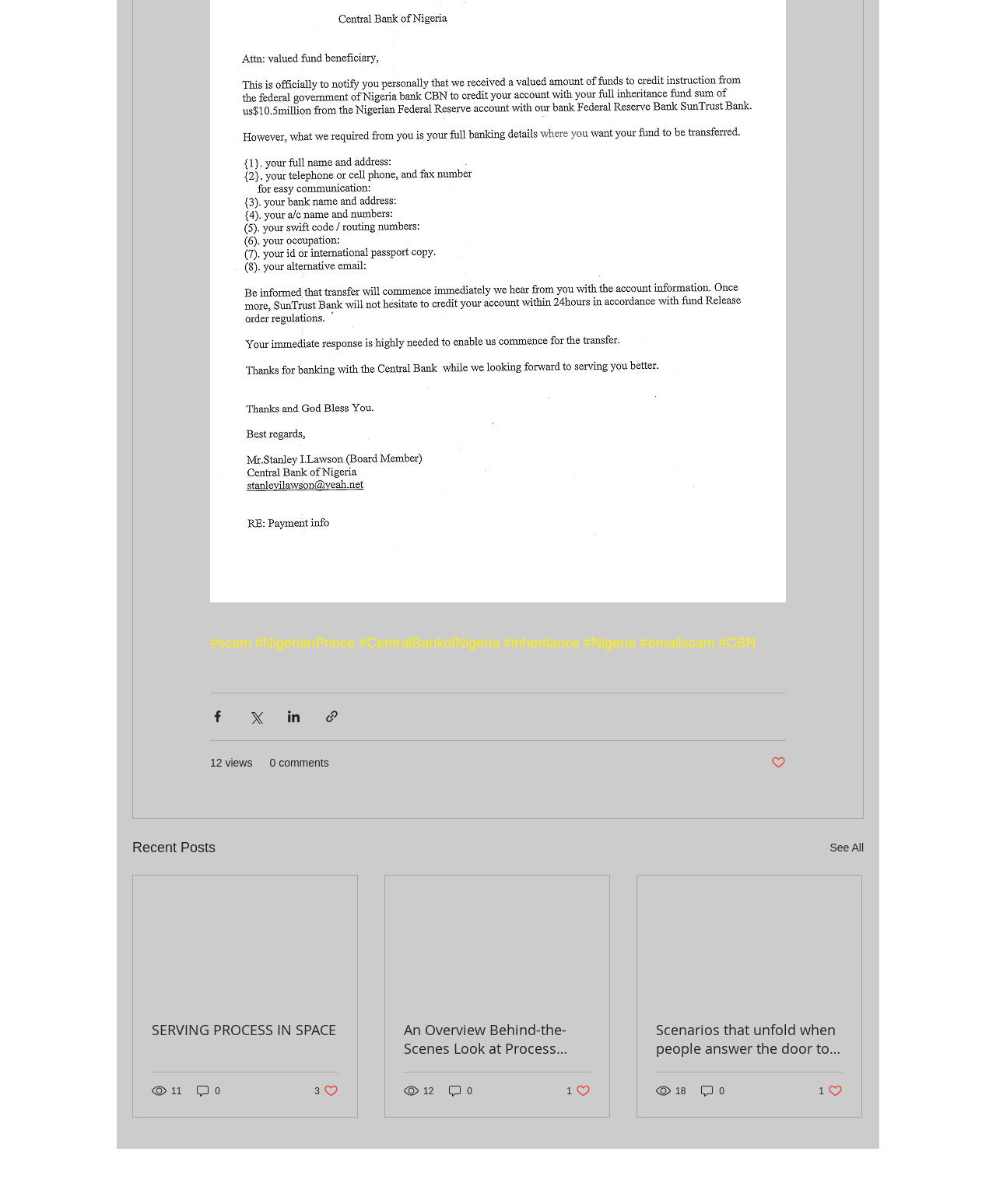Use a single word or phrase to answer the question:
What is the topic of the first link?

Scam